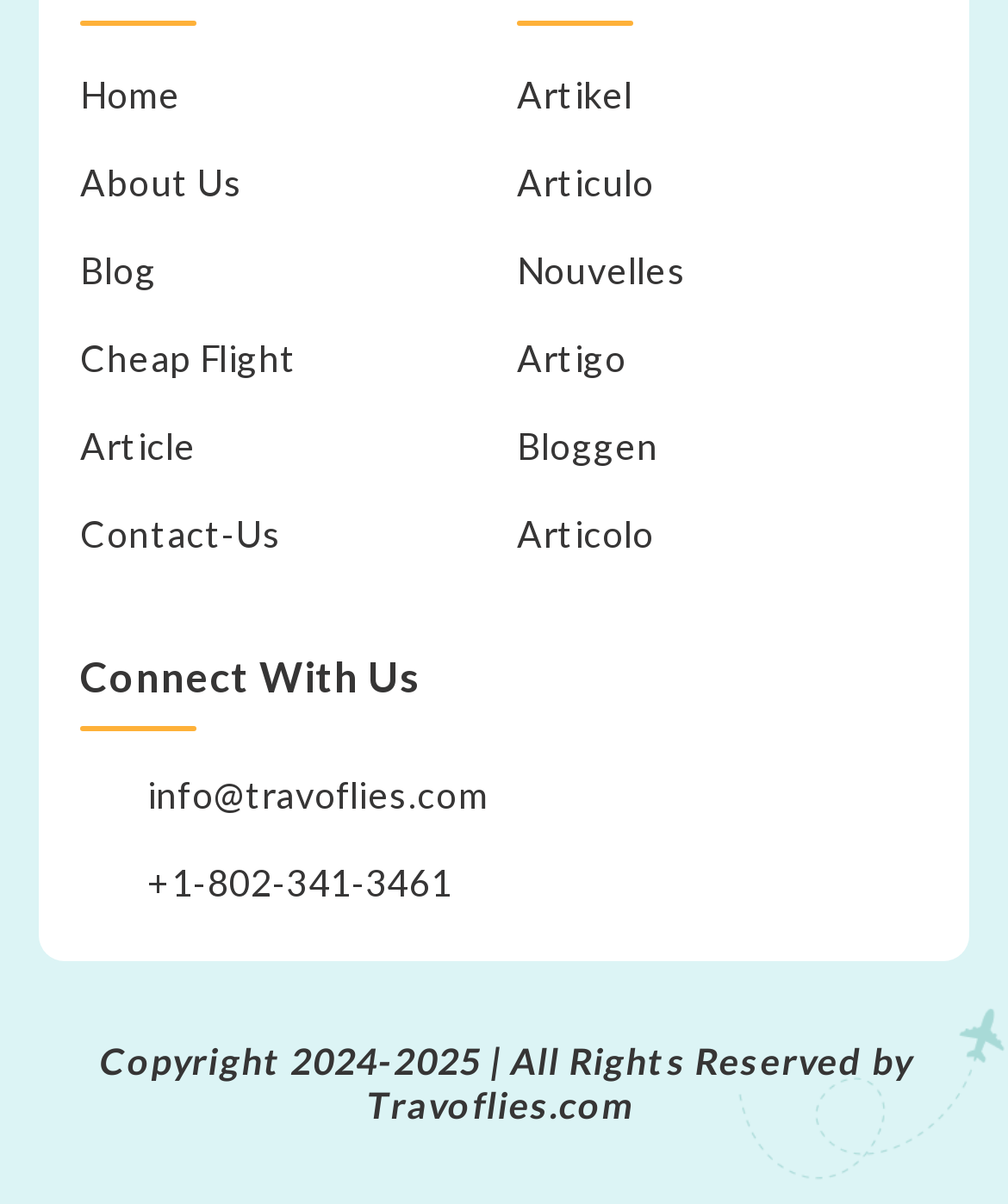Please provide the bounding box coordinates for the element that needs to be clicked to perform the instruction: "read the blog". The coordinates must consist of four float numbers between 0 and 1, formatted as [left, top, right, bottom].

[0.079, 0.205, 0.155, 0.242]